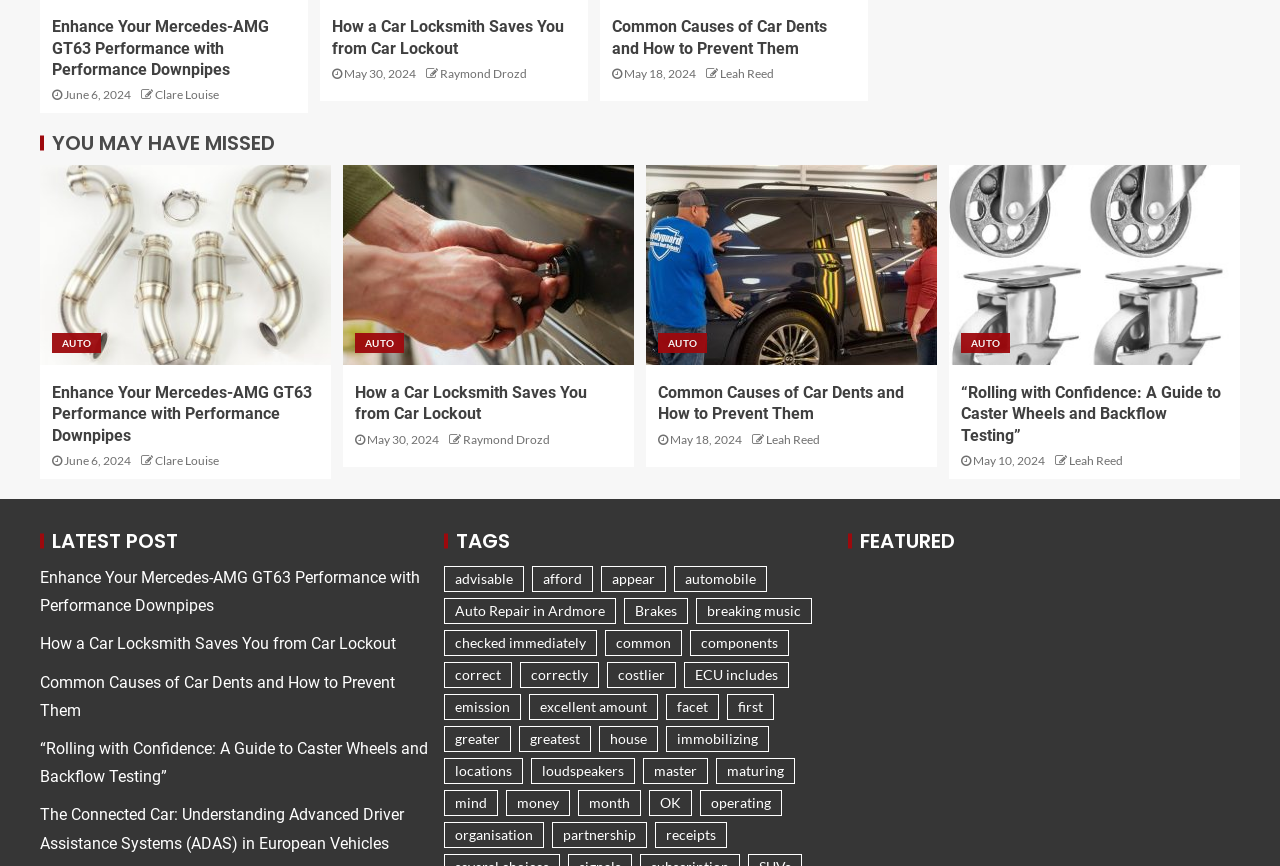Based on the element description parent_node: 3 min read, identify the bounding box of the UI element in the given webpage screenshot. The coordinates should be in the format (top-left x, top-left y, bottom-right x, bottom-right y) and must be between 0 and 1.

[0.031, 0.191, 0.259, 0.422]